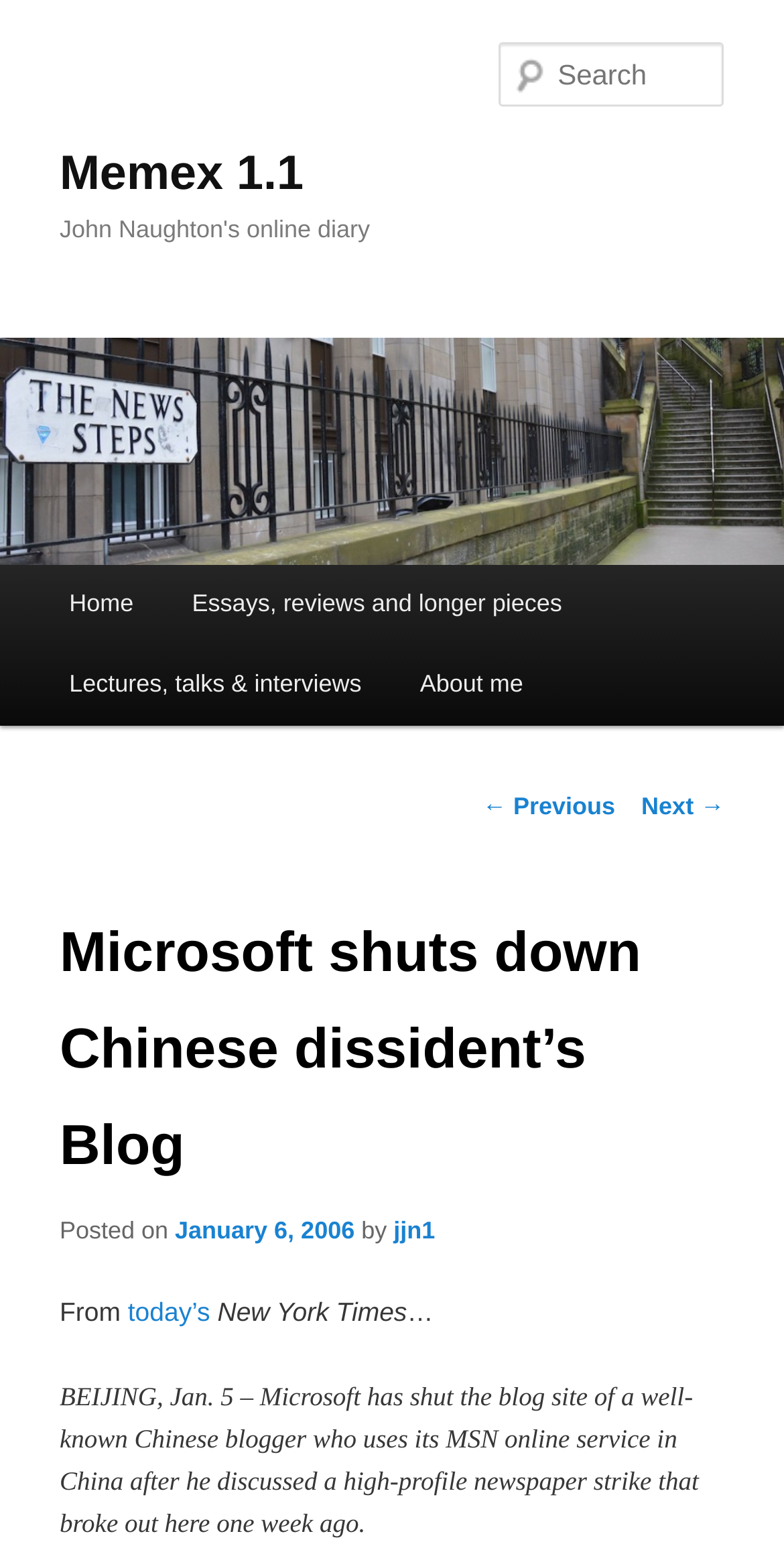Create a detailed summary of all the visual and textual information on the webpage.

The webpage is a blog post titled "Microsoft shuts down Chinese dissident’s Blog" on the Memex 1.1 platform. At the top, there is a heading "Memex 1.1" with a link to the platform's homepage. Below it, there is a heading "John Naughton's online diary" which suggests that the blog belongs to John Naughton.

On the top-right corner, there is a search box with a label "Search". To the left of the search box, there is an image with the alt text "Memex 1.1", which is likely the platform's logo.

The main content of the webpage is divided into two sections. The top section has a main menu with links to "Home", "Essays, reviews and longer pieces", "Lectures, talks & interviews", and "About me". Below the main menu, there is a post navigation section with links to the previous and next posts.

The bottom section contains the blog post itself. The post title "Microsoft shuts down Chinese dissident’s Blog" is followed by the post date "January 6, 2006" and the author's name "jjn1". The post content is a news article from the New York Times, which discusses Microsoft shutting down a Chinese blogger's site on its MSN online service in China. The article is quite long and takes up most of the webpage's content area.